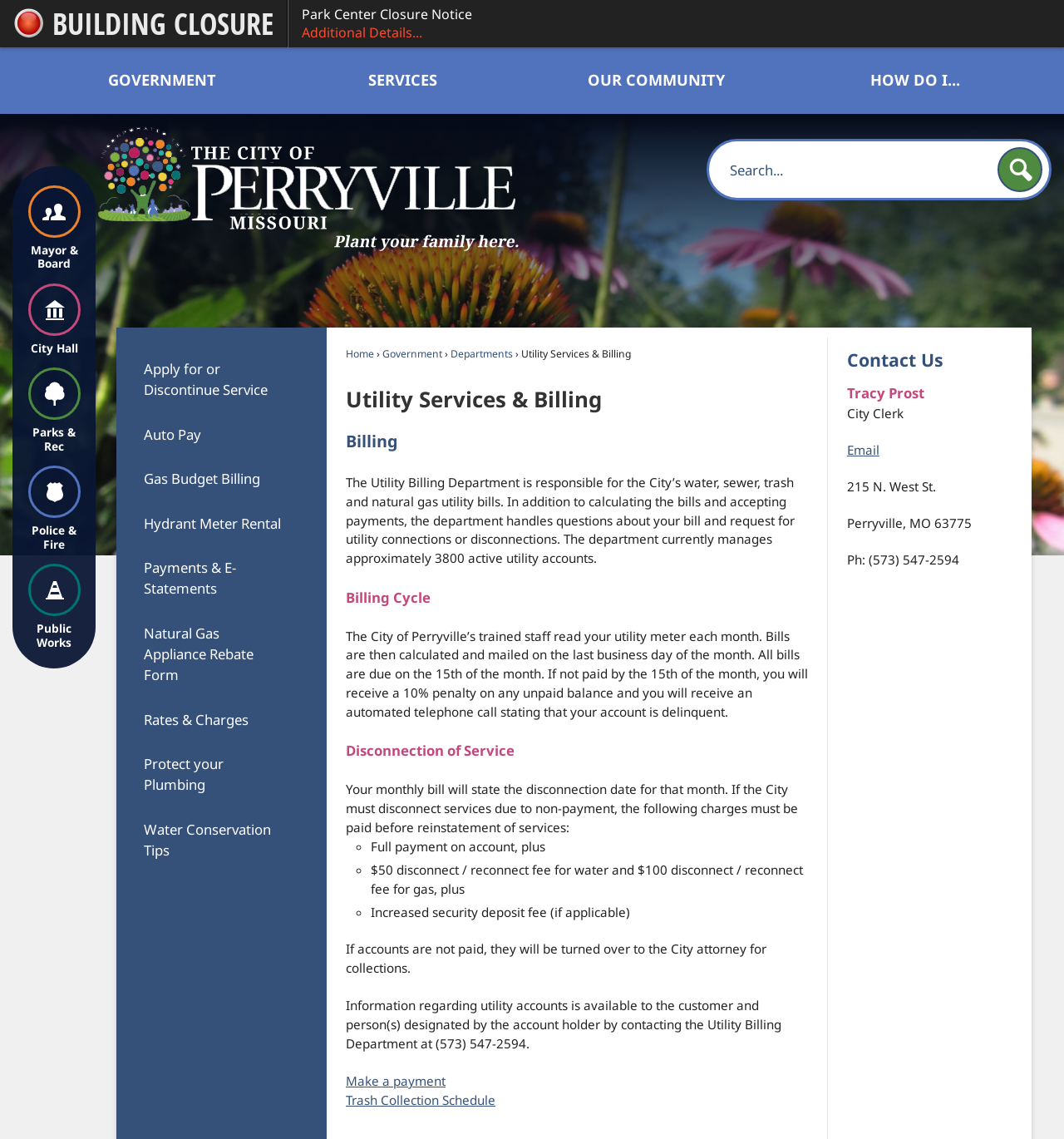How many menu items are there in the 'Utility Services & Billing' section?
Deliver a detailed and extensive answer to the question.

In the 'Utility Services & Billing' section, there are 9 menu items: 'Apply for or Discontinue Service', 'Auto Pay', 'Gas Budget Billing', 'Hydrant Meter Rental', 'Payments & E-Statements', 'Natural Gas Appliance Rebate Form', 'Rates & Charges', 'Protect your Plumbing', and 'Water Conservation Tips'.